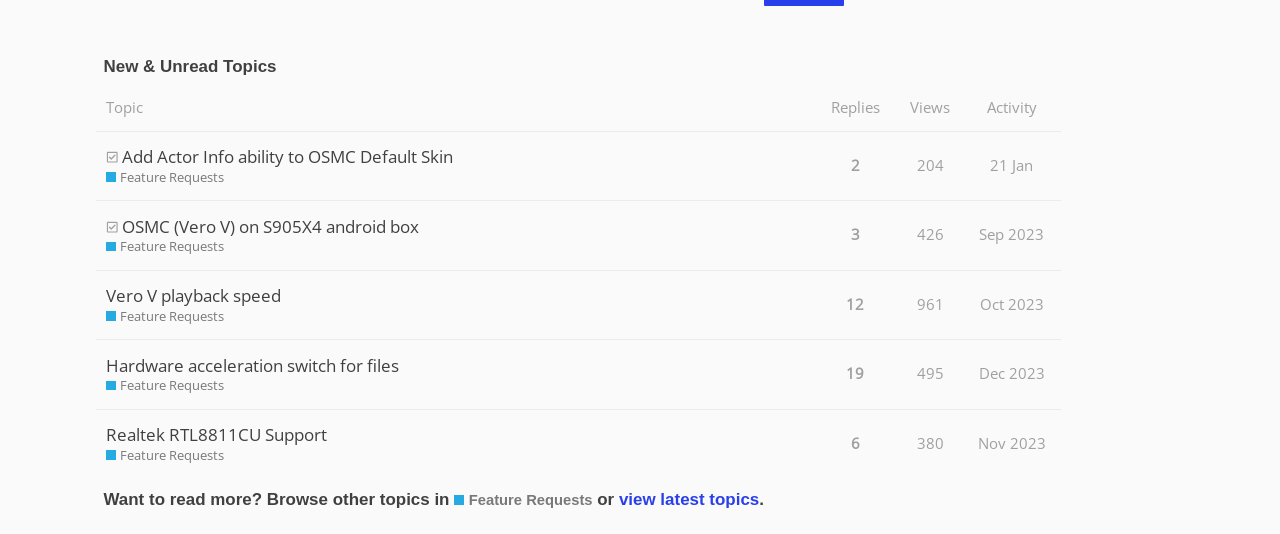What is the category of all the topics?
Answer with a single word or phrase by referring to the visual content.

Feature Requests